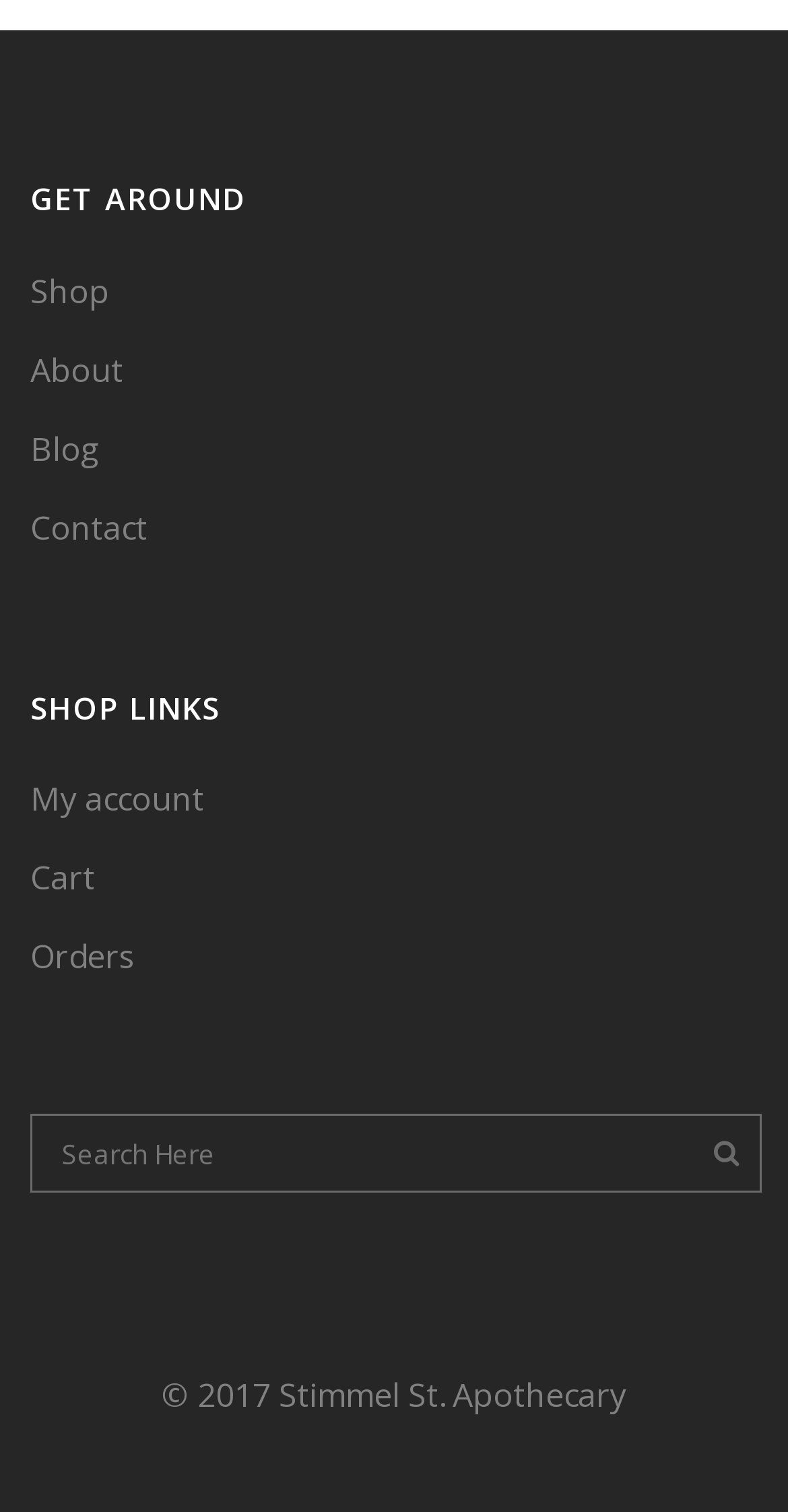Please identify the bounding box coordinates for the region that you need to click to follow this instruction: "view my account".

[0.038, 0.514, 0.962, 0.543]